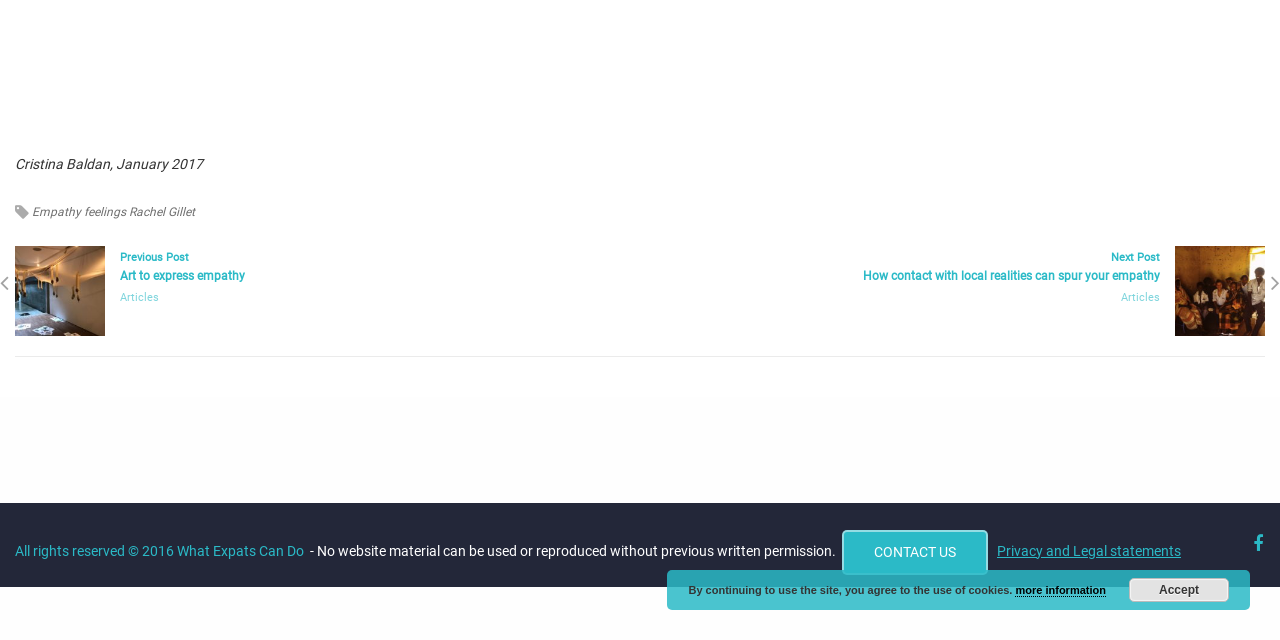Determine the bounding box for the UI element that matches this description: "title="facebook"".

[0.973, 0.832, 0.988, 0.865]